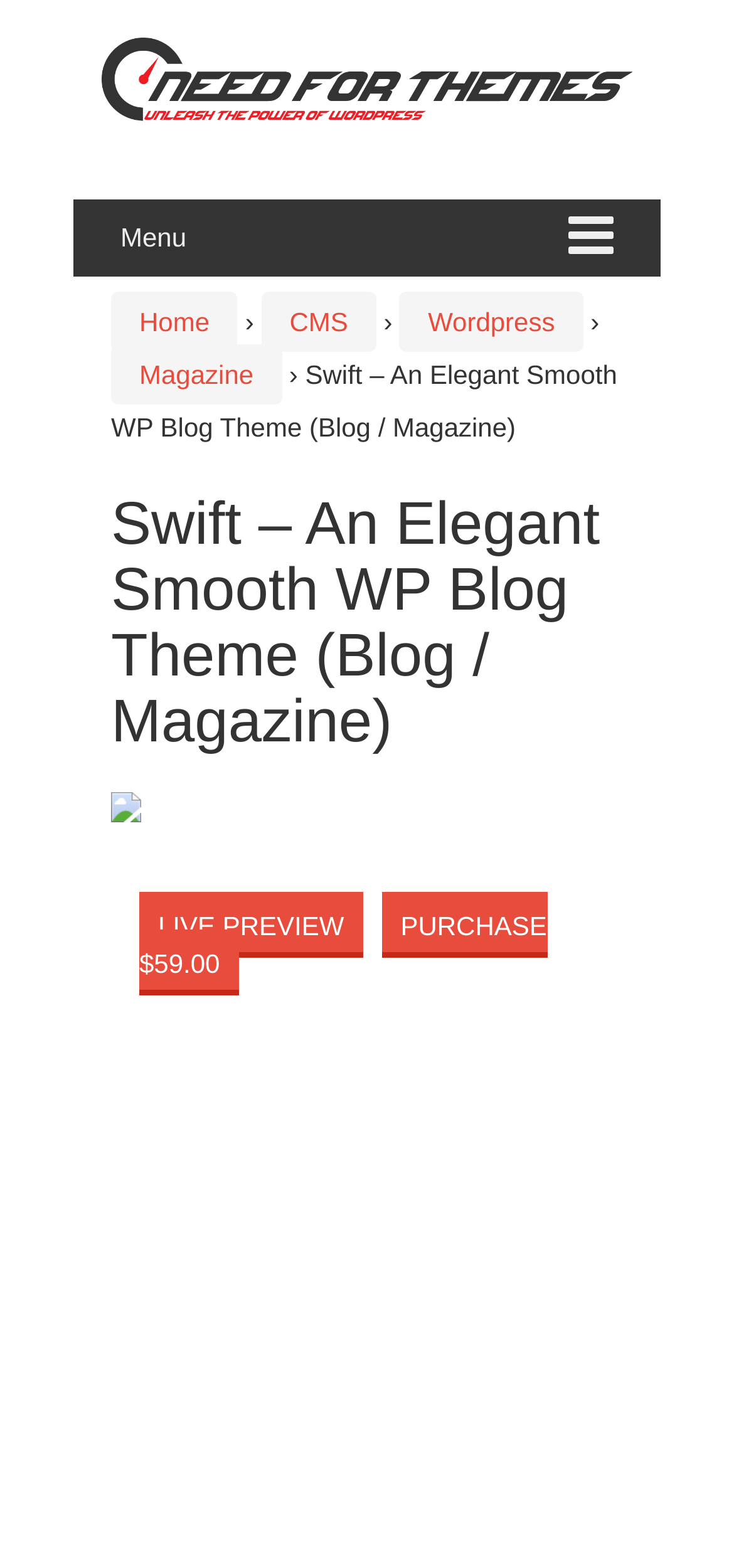Determine the bounding box coordinates of the clickable region to follow the instruction: "Go to the Home page".

[0.19, 0.195, 0.286, 0.214]